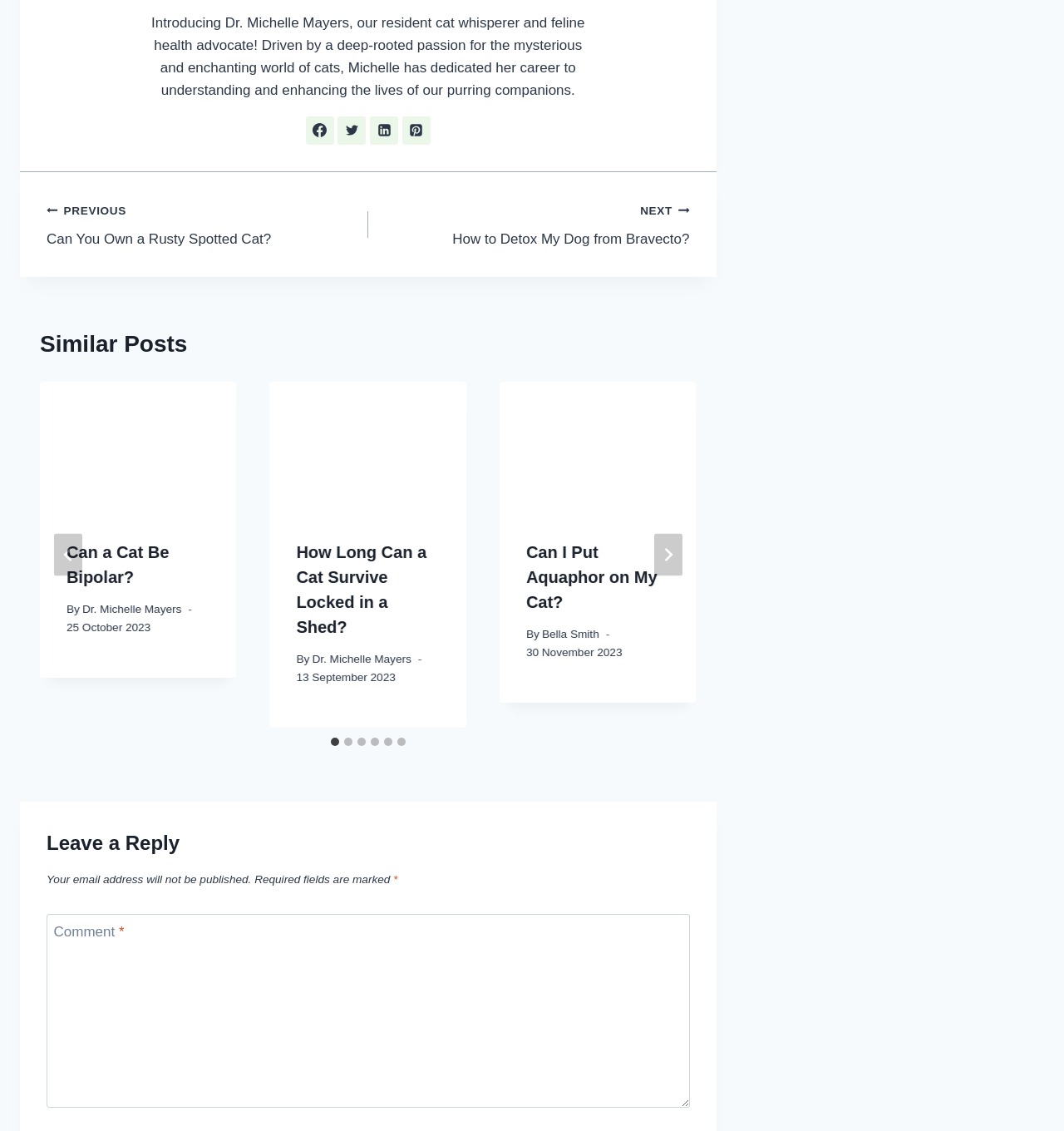Locate the bounding box coordinates of the region to be clicked to comply with the following instruction: "Leave a comment". The coordinates must be four float numbers between 0 and 1, in the form [left, top, right, bottom].

[0.044, 0.808, 0.648, 0.98]